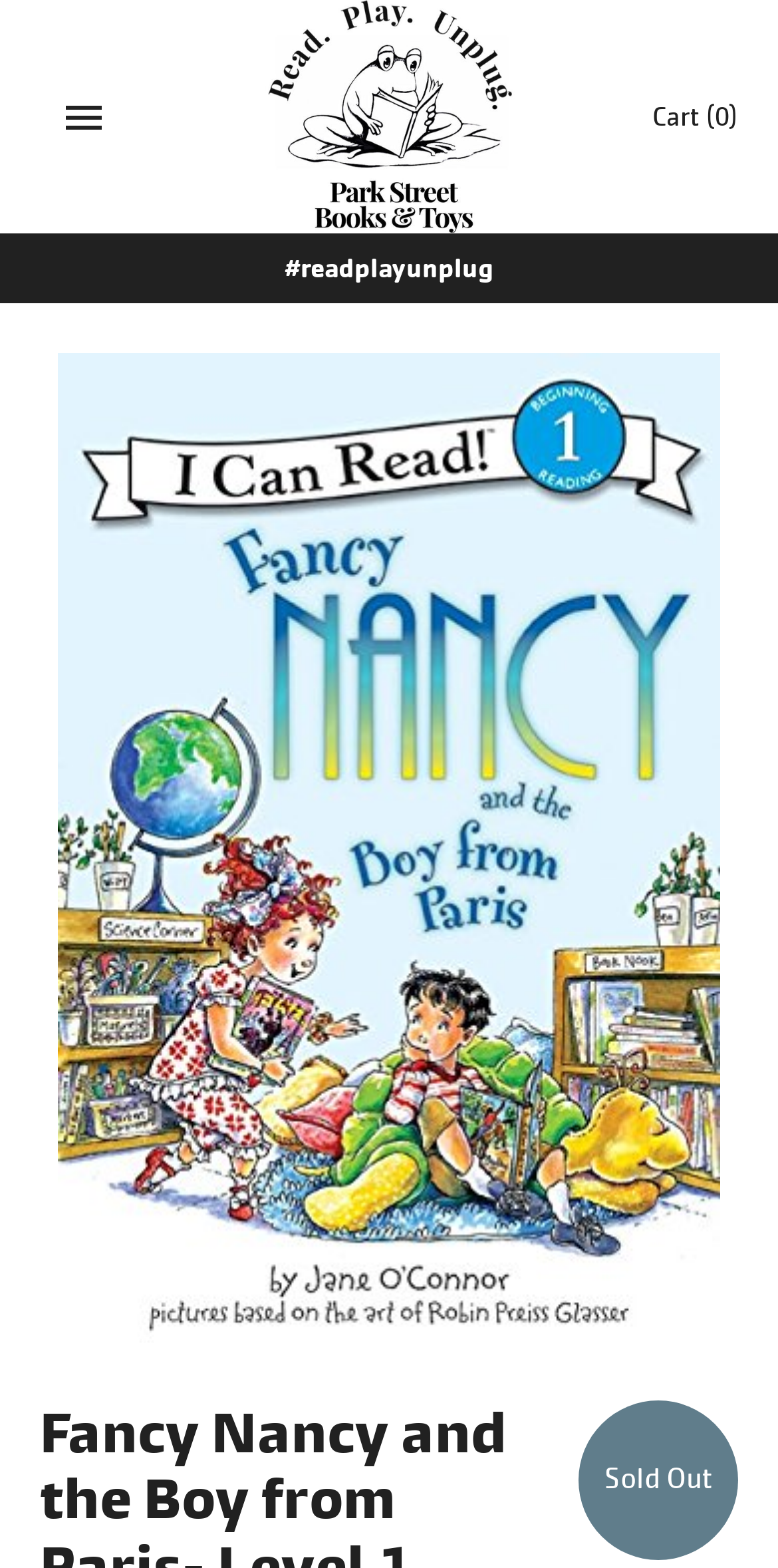Please give a succinct answer to the question in one word or phrase:
How many items are in the cart?

0